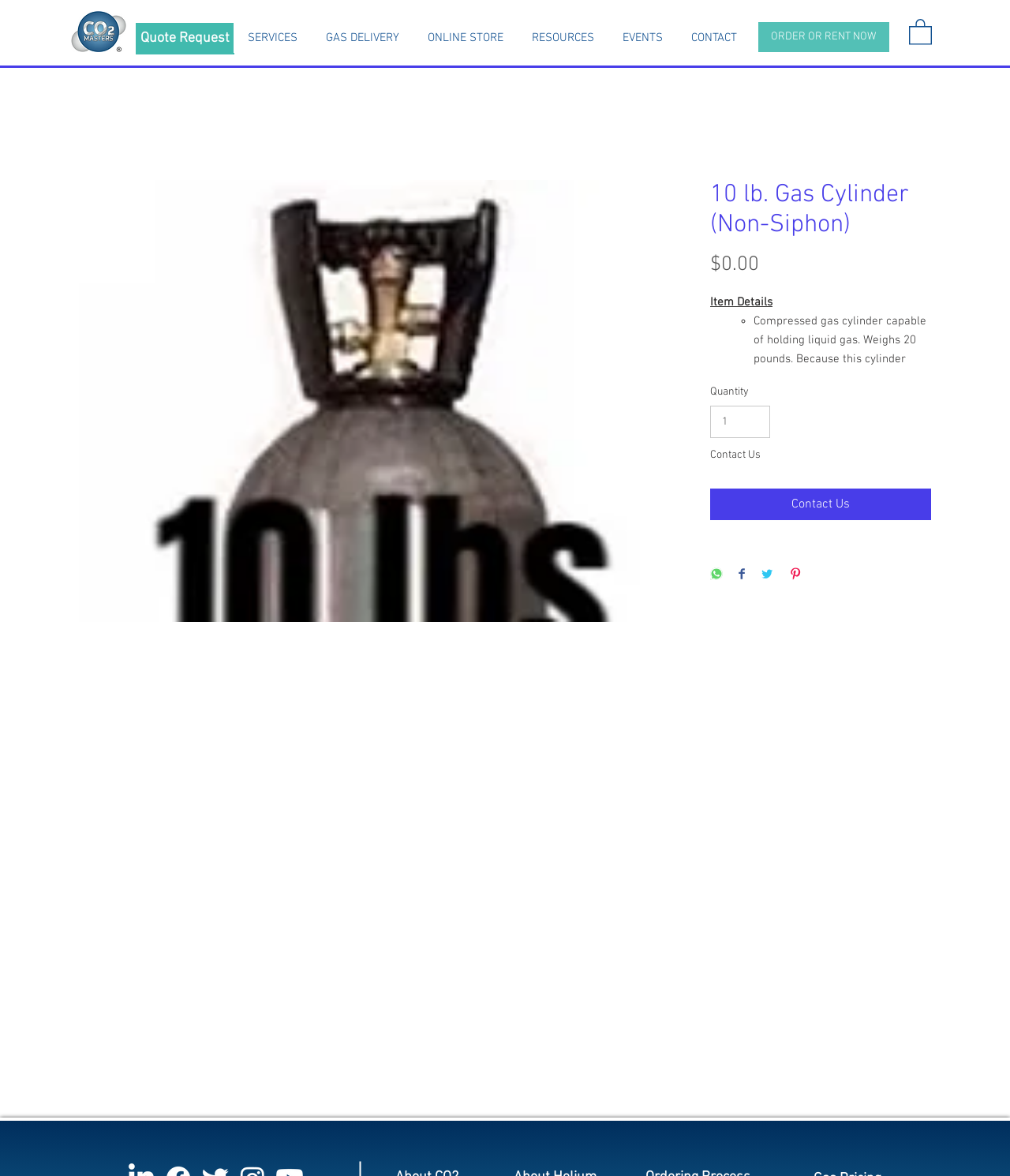Produce an extensive caption that describes everything on the webpage.

This webpage is about a product, specifically a 10 lb. Gas Cylinder (Non-Siphon), sold by CO2 Masters. At the top of the page, there is a navigation menu with links to various sections of the website, including SERVICES, GAS DELIVERY, ONLINE STORE, RESOURCES, EVENTS, and CONTACT. Below the navigation menu, there is a call-to-action button "ORDER OR RENT NOW" and a small image.

The main content of the page is an article about the product, which includes an image of the gas cylinder, a heading with the product name, and a price of $0.00. Below the price, there is a section titled "Item Details" that provides a description of the product, stating that it is a compressed gas cylinder capable of holding liquid gas, weighing 20 pounds, and does not have a siphon.

The page also lists the available gases, including CO2, Helium, Propane, and Nitrogen, and the grades, including Medical, Industrial, and Food. Additionally, there is a disclaimer section that provides information about the image of the cylinder and the shipping rules and regulations.

On the right side of the page, there is a section with buttons to share the product on various social media platforms, including WhatsApp, Facebook, Twitter, and Pinterest. There is also a "Contact Us" button and a spin button to select the quantity of the product.